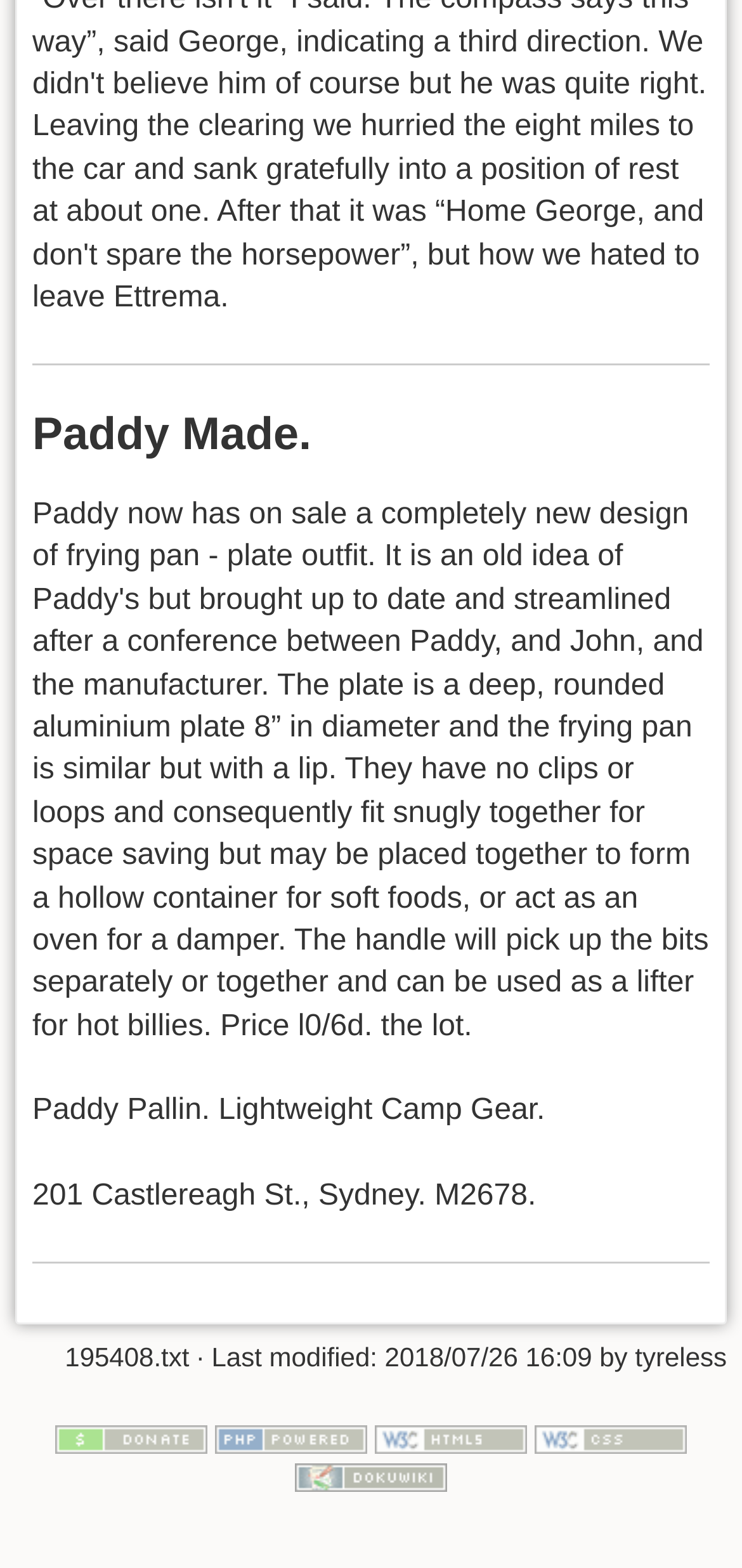Observe the image and answer the following question in detail: What is the purpose of the link at the bottom left?

The purpose of the link can be found in the link element with the text 'Donate' which is located at the bottom left of the webpage, and it is accompanied by an image with the same text.